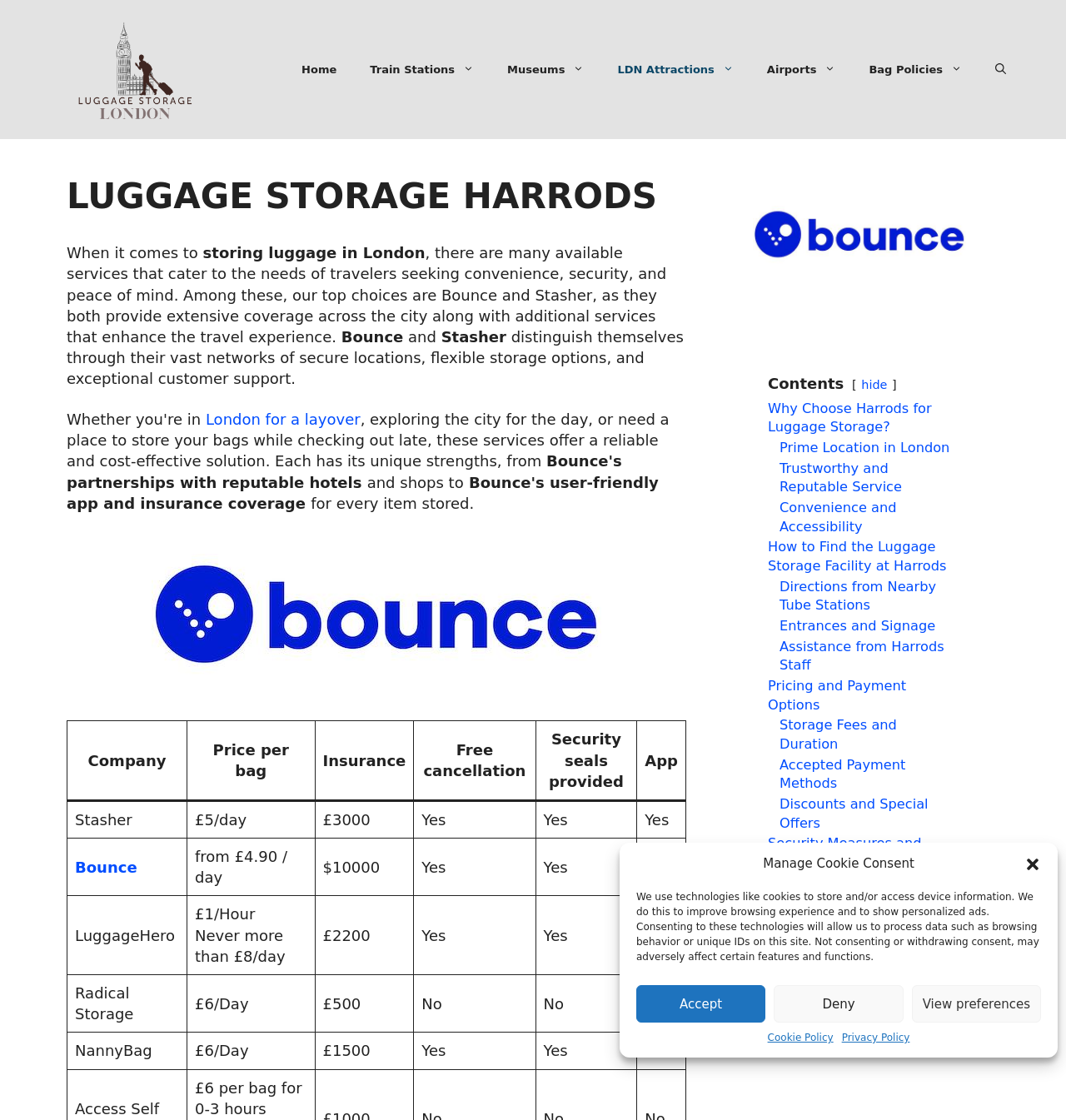Does Bounce provide security seals?
Please provide a detailed and comprehensive answer to the question.

I checked the table and found that Bounce provides security seals, as indicated in the 'Security seals provided' column.